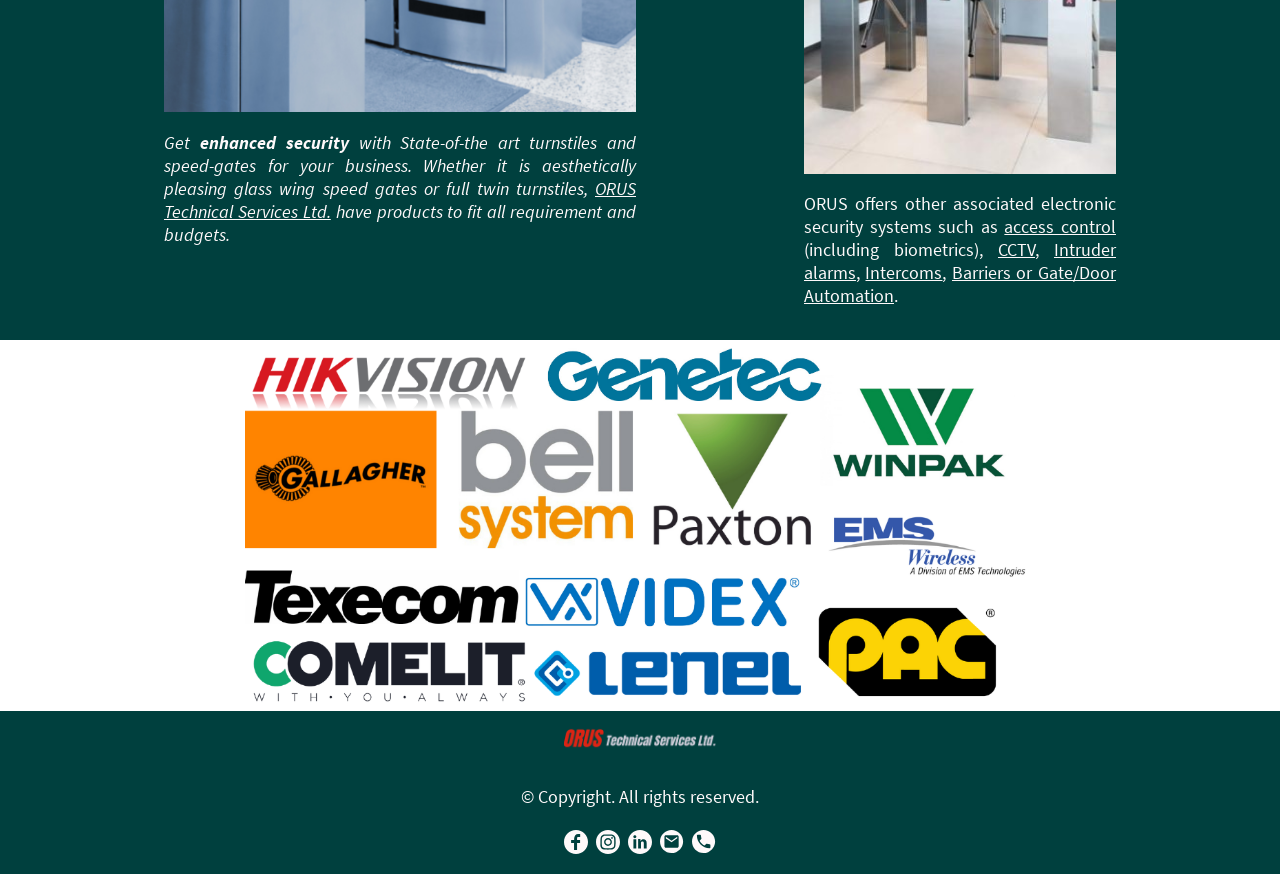Find the bounding box coordinates for the element described here: "access control".

[0.785, 0.246, 0.872, 0.272]